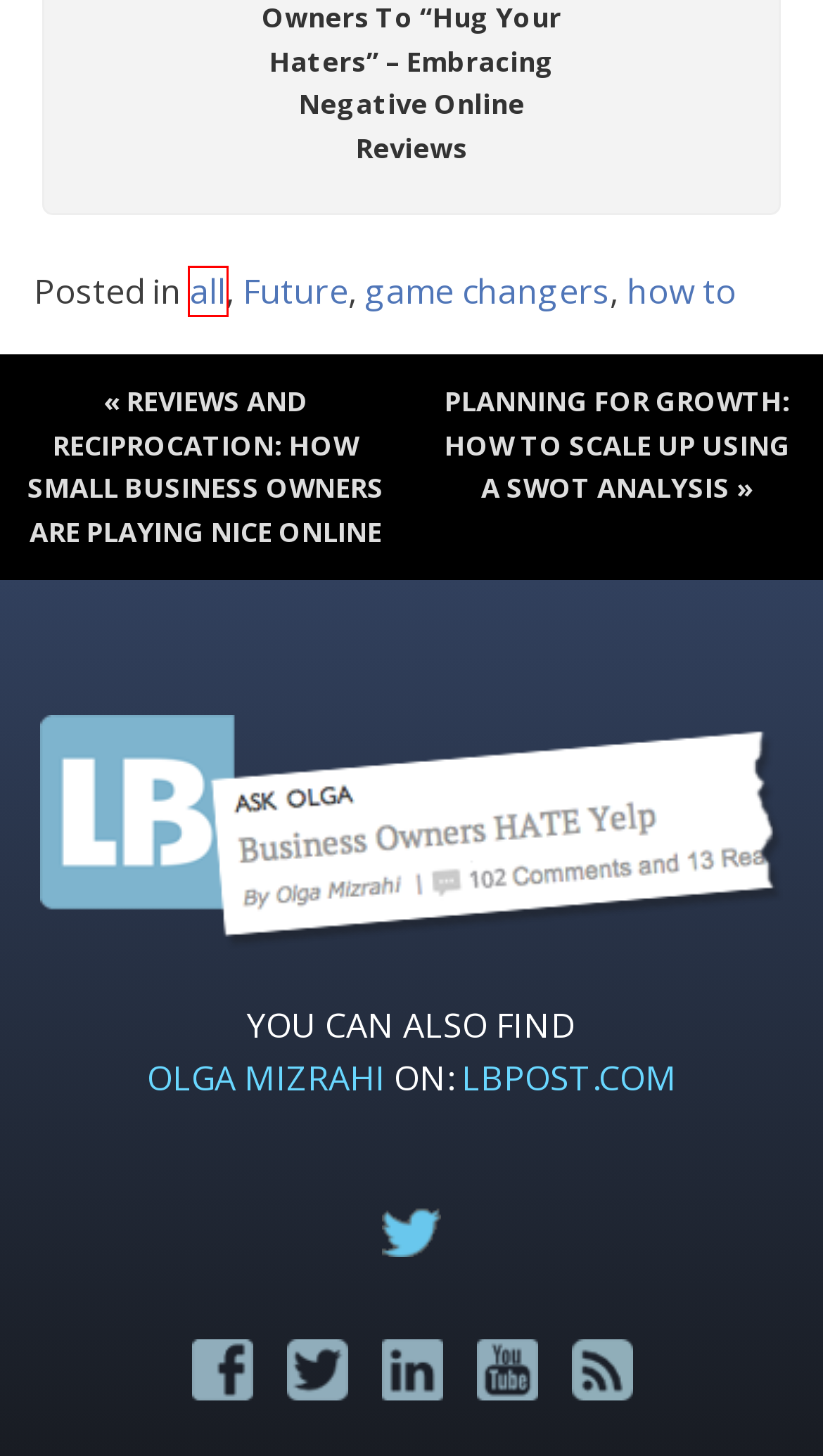Look at the screenshot of a webpage with a red bounding box and select the webpage description that best corresponds to the new page after clicking the element in the red box. Here are the options:
A. Expert in Marketing, Strategy Marketing Consulting |
B. all
C. Comments on: At The Helm: Navigating The Perpetual Whitewater Of Change
D. Jay Baer Advises Owners To "Hug Your Haters" - Embracing Negative Online Reviews - Chunk of Change
E. Reviews and Reciprocation: How Small Business Owners Are Playing Nice Online - Chunk of Change
F. Future
G. Planning For Growth: How To Scale Up Using A SWOT Analysis -
H. game changers

B